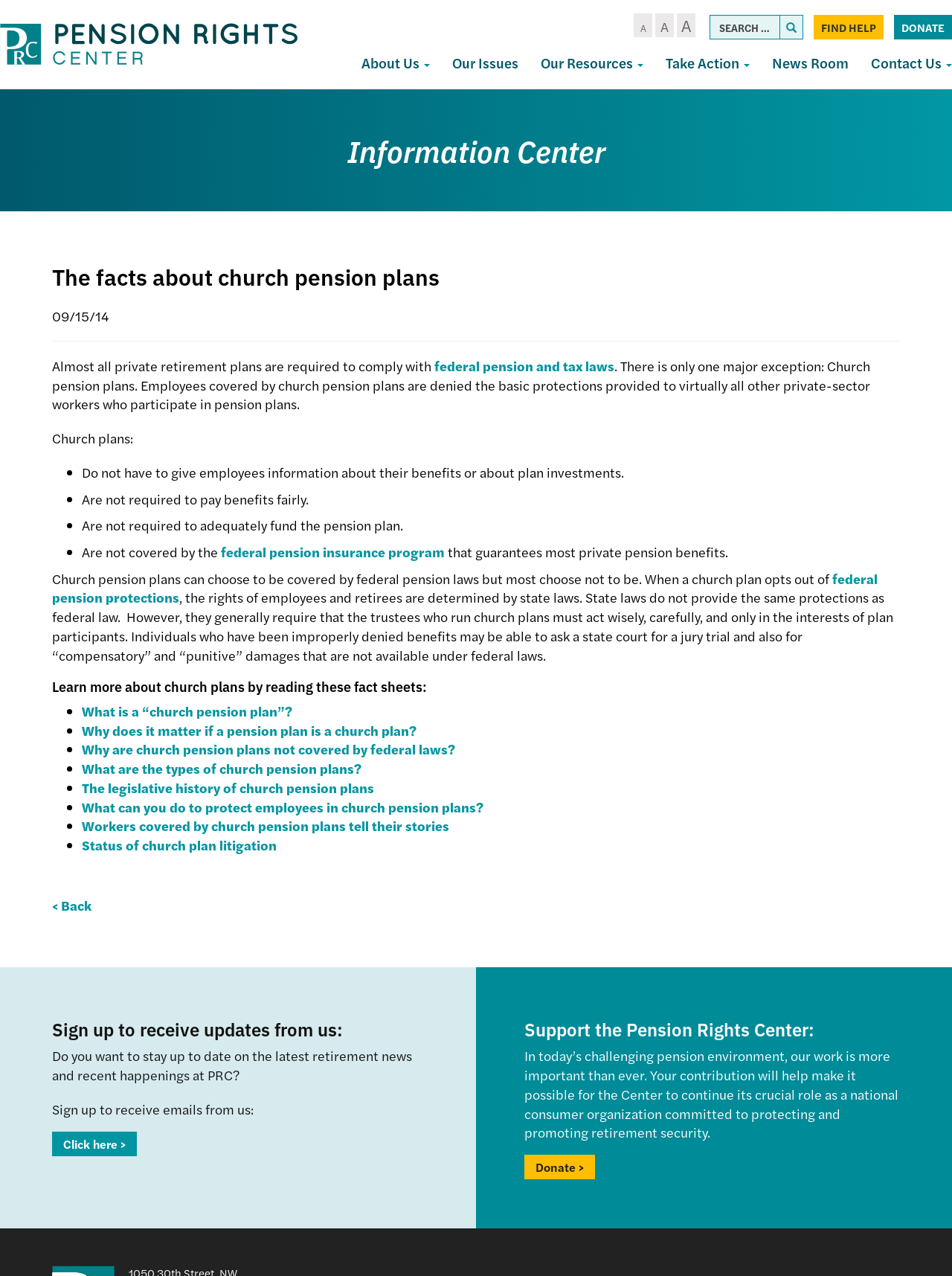Please find the bounding box coordinates of the element that needs to be clicked to perform the following instruction: "Search for something". The bounding box coordinates should be four float numbers between 0 and 1, represented as [left, top, right, bottom].

[0.734, 0.012, 0.863, 0.031]